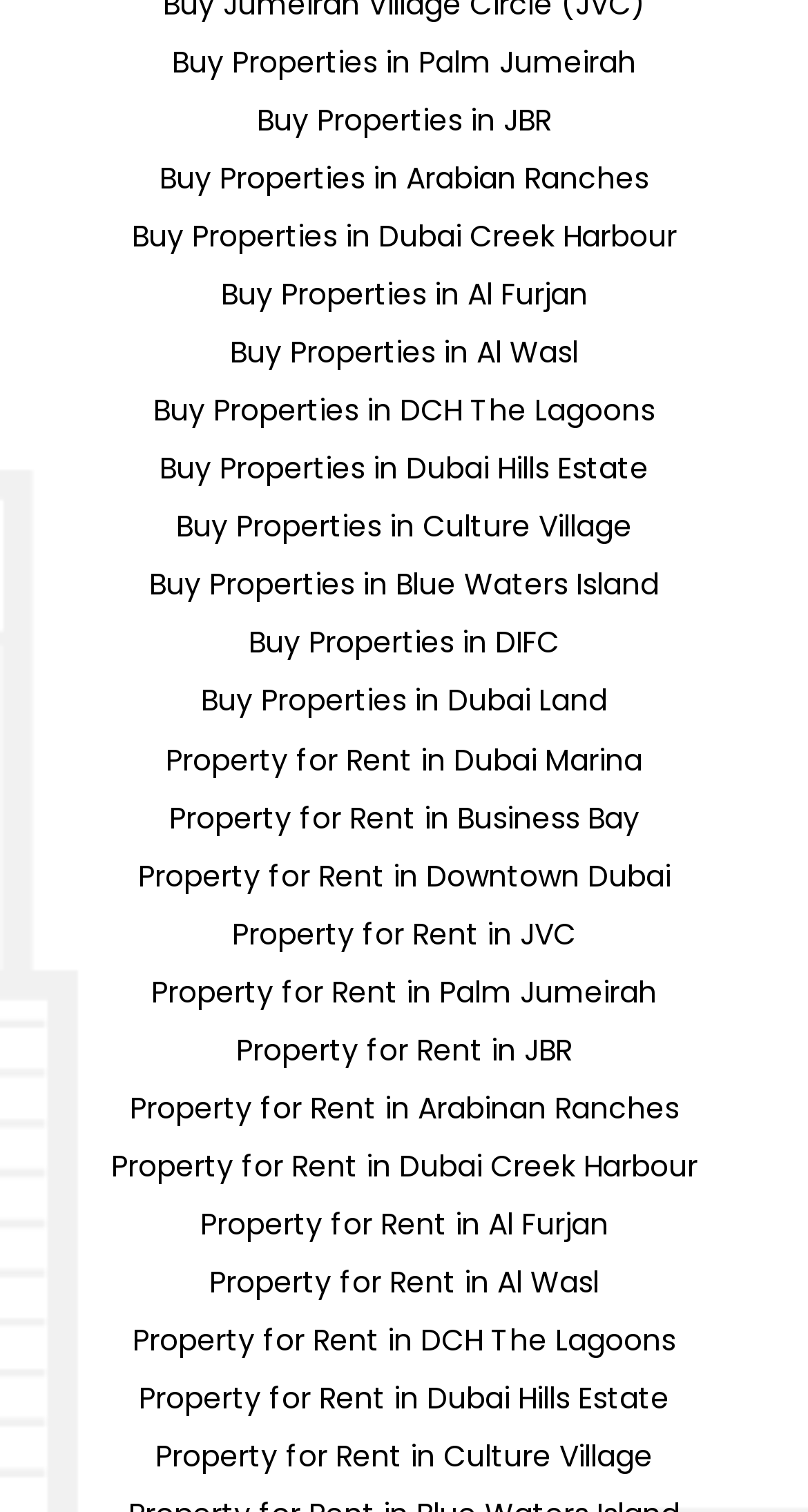Please specify the bounding box coordinates of the area that should be clicked to accomplish the following instruction: "Rent a property in Dubai Marina". The coordinates should consist of four float numbers between 0 and 1, i.e., [left, top, right, bottom].

[0.026, 0.483, 0.974, 0.521]